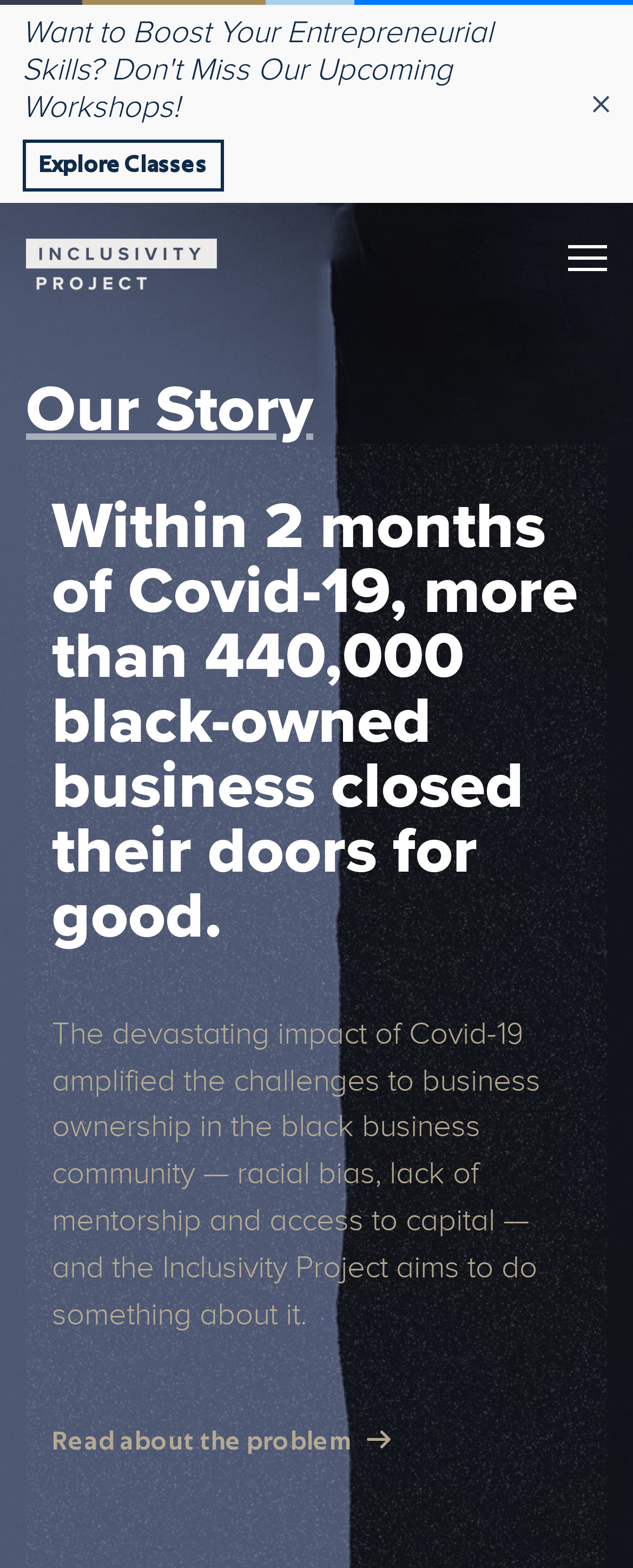What can be done on this webpage?
Please utilize the information in the image to give a detailed response to the question.

The webpage provides a link to 'Explore Classes', suggesting that users can explore classes or courses related to the topic of Covid-19 impact on black-owned businesses and the Inclusivity Project.